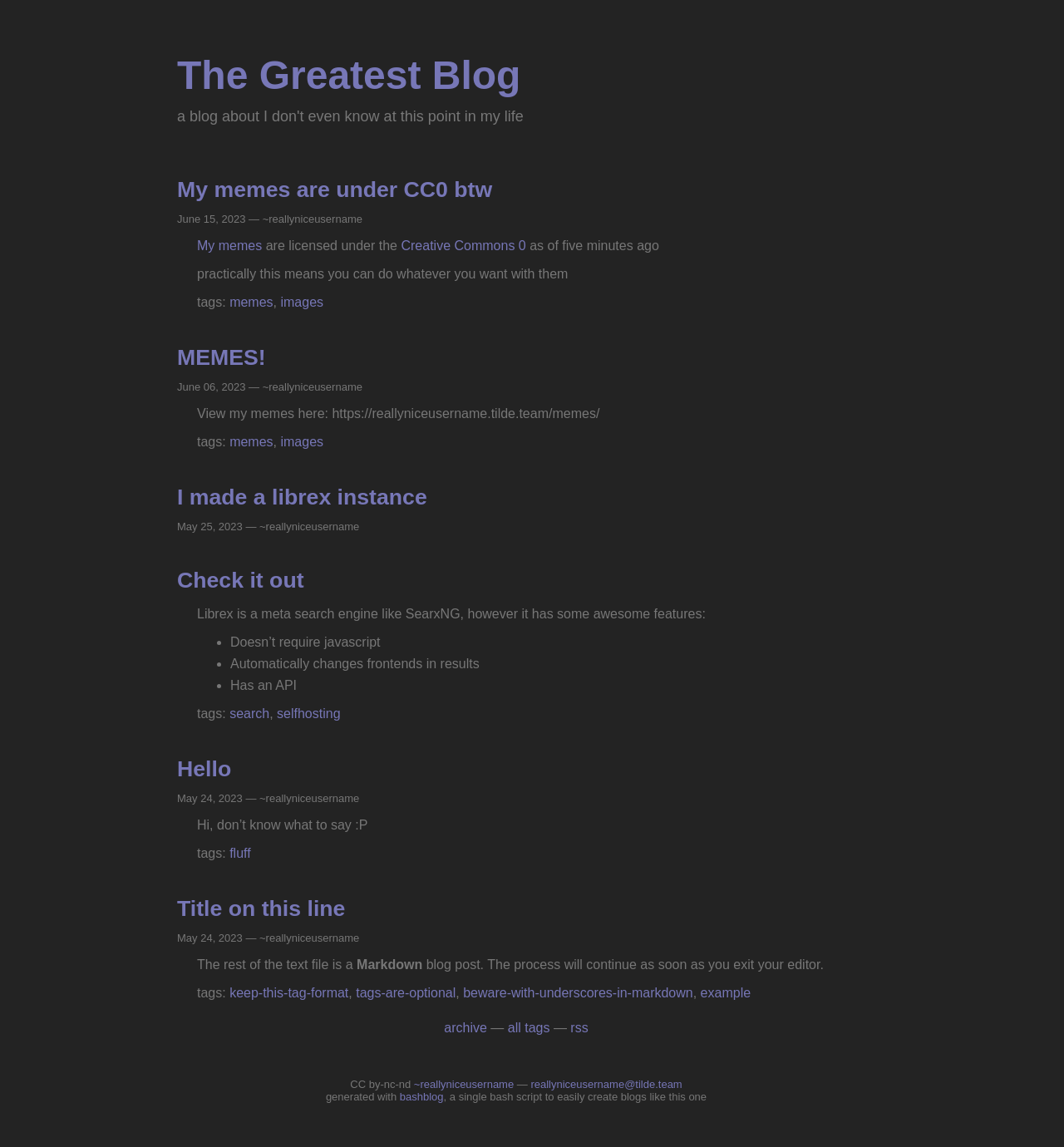Pinpoint the bounding box coordinates of the clickable element needed to complete the instruction: "Read the 'Hello' blog post". The coordinates should be provided as four float numbers between 0 and 1: [left, top, right, bottom].

[0.166, 0.659, 0.217, 0.681]